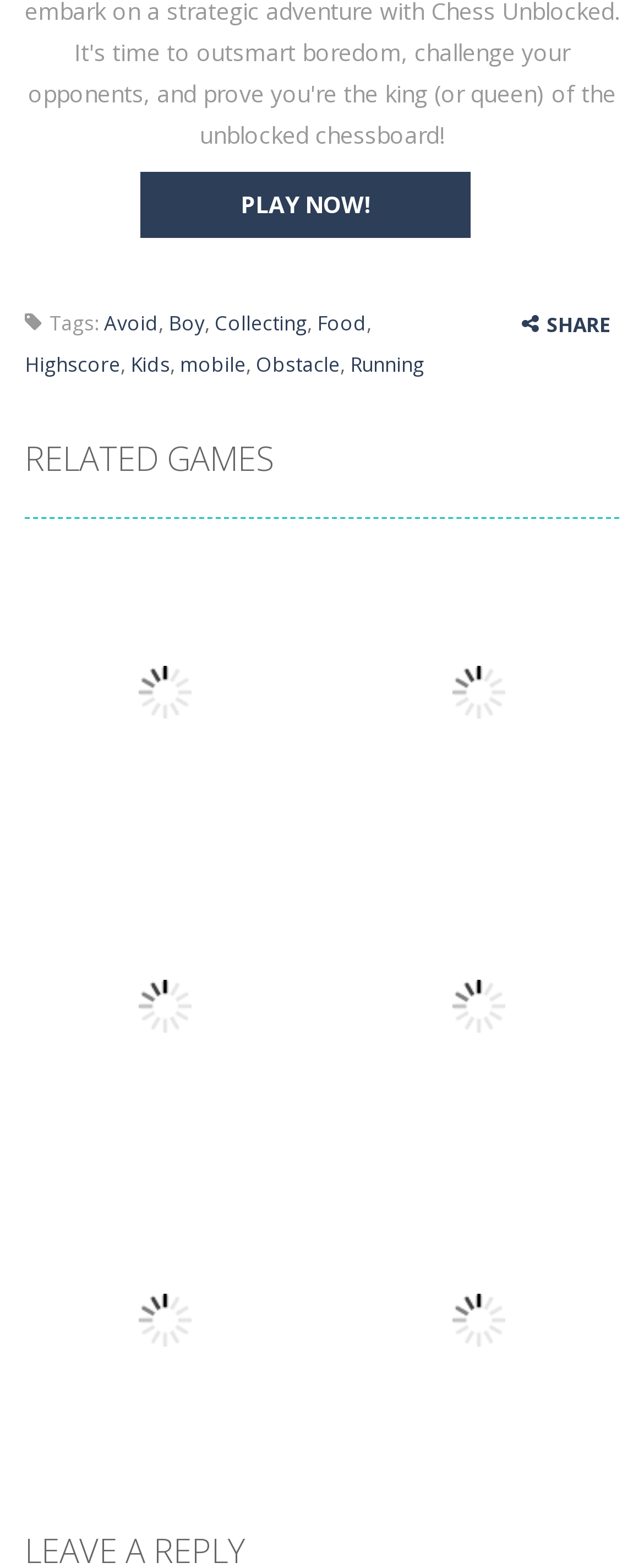Please specify the bounding box coordinates of the clickable region necessary for completing the following instruction: "Click the 'Bomb it 6' link". The coordinates must consist of four float numbers between 0 and 1, i.e., [left, top, right, bottom].

[0.064, 0.856, 0.238, 0.876]